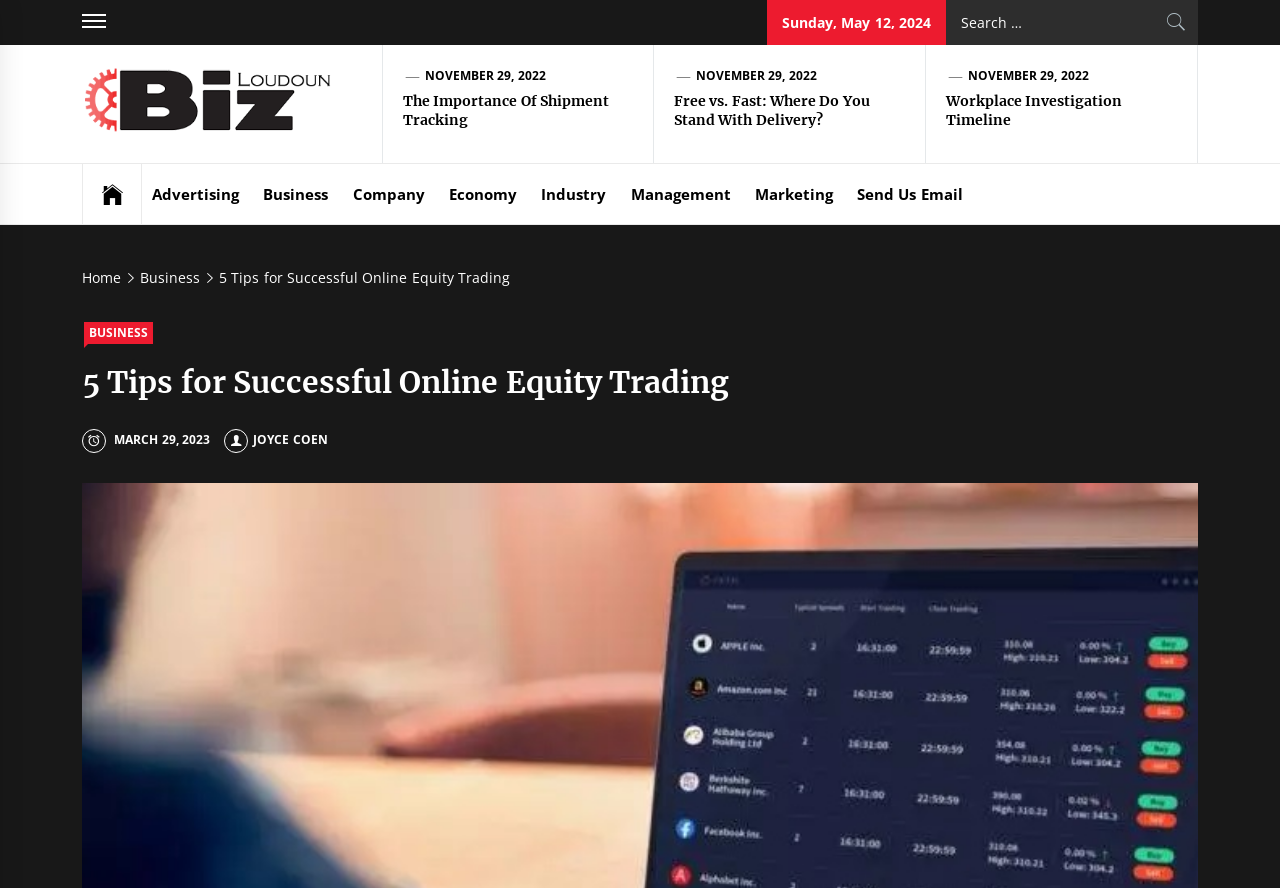Could you provide the bounding box coordinates for the portion of the screen to click to complete this instruction: "Check the Workplace Investigation Timeline"?

[0.739, 0.103, 0.92, 0.147]